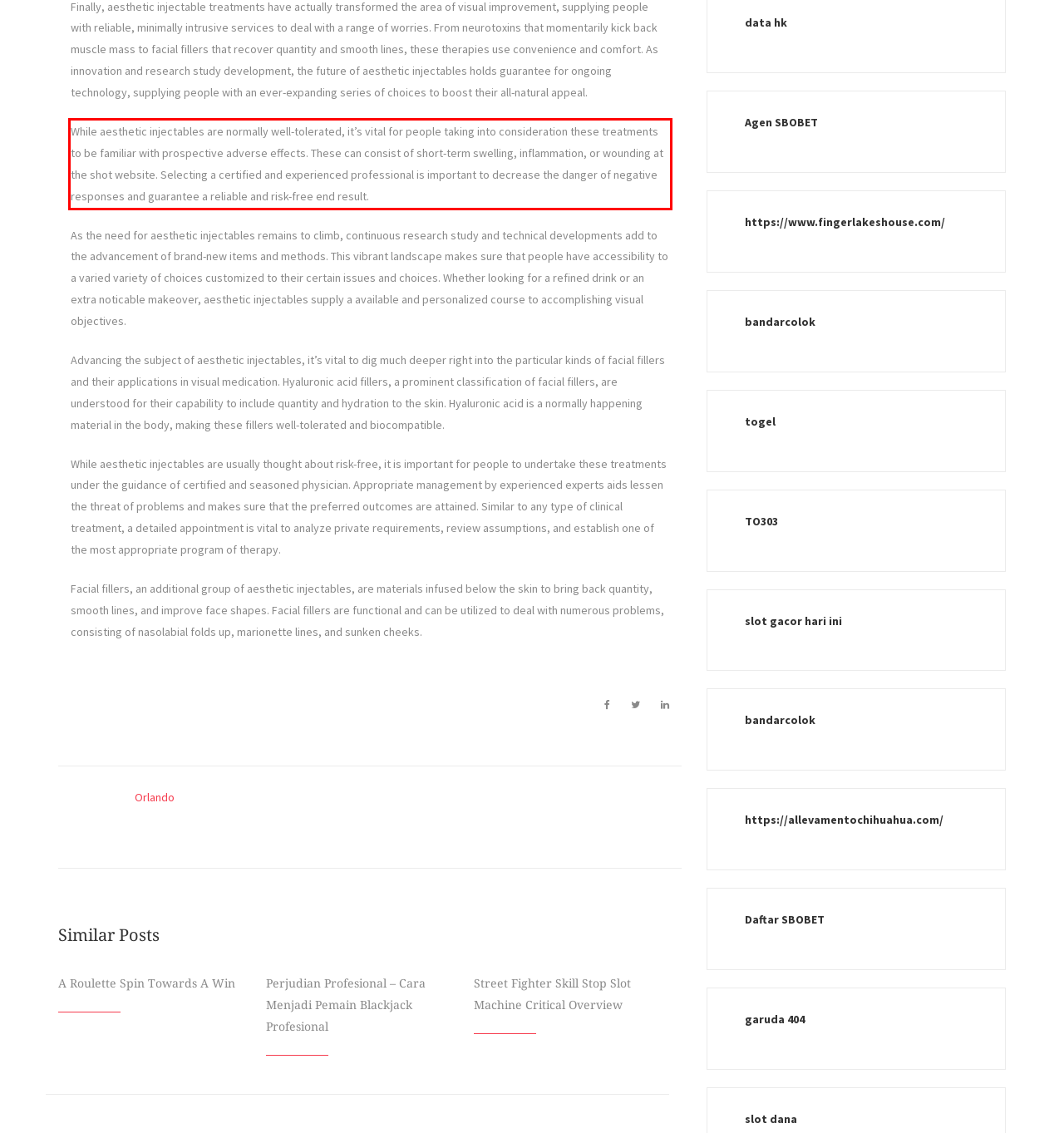Examine the screenshot of the webpage, locate the red bounding box, and perform OCR to extract the text contained within it.

While aesthetic injectables are normally well-tolerated, it’s vital for people taking into consideration these treatments to be familiar with prospective adverse effects. These can consist of short-term swelling, inflammation, or wounding at the shot website. Selecting a certified and experienced professional is important to decrease the danger of negative responses and guarantee a reliable and risk-free end result.